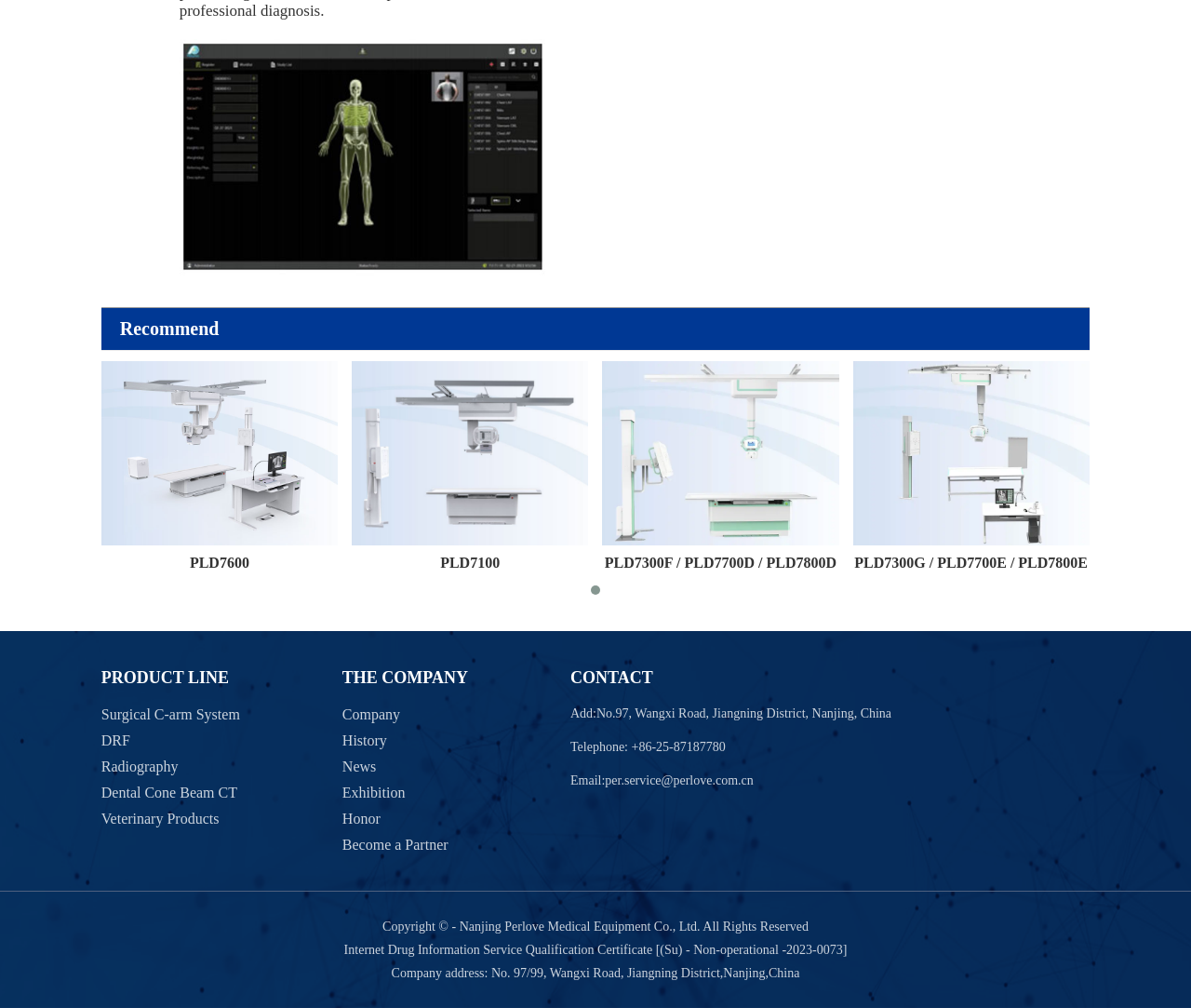What is the product line of PLD7100? From the image, respond with a single word or brief phrase.

Surgical C-arm System